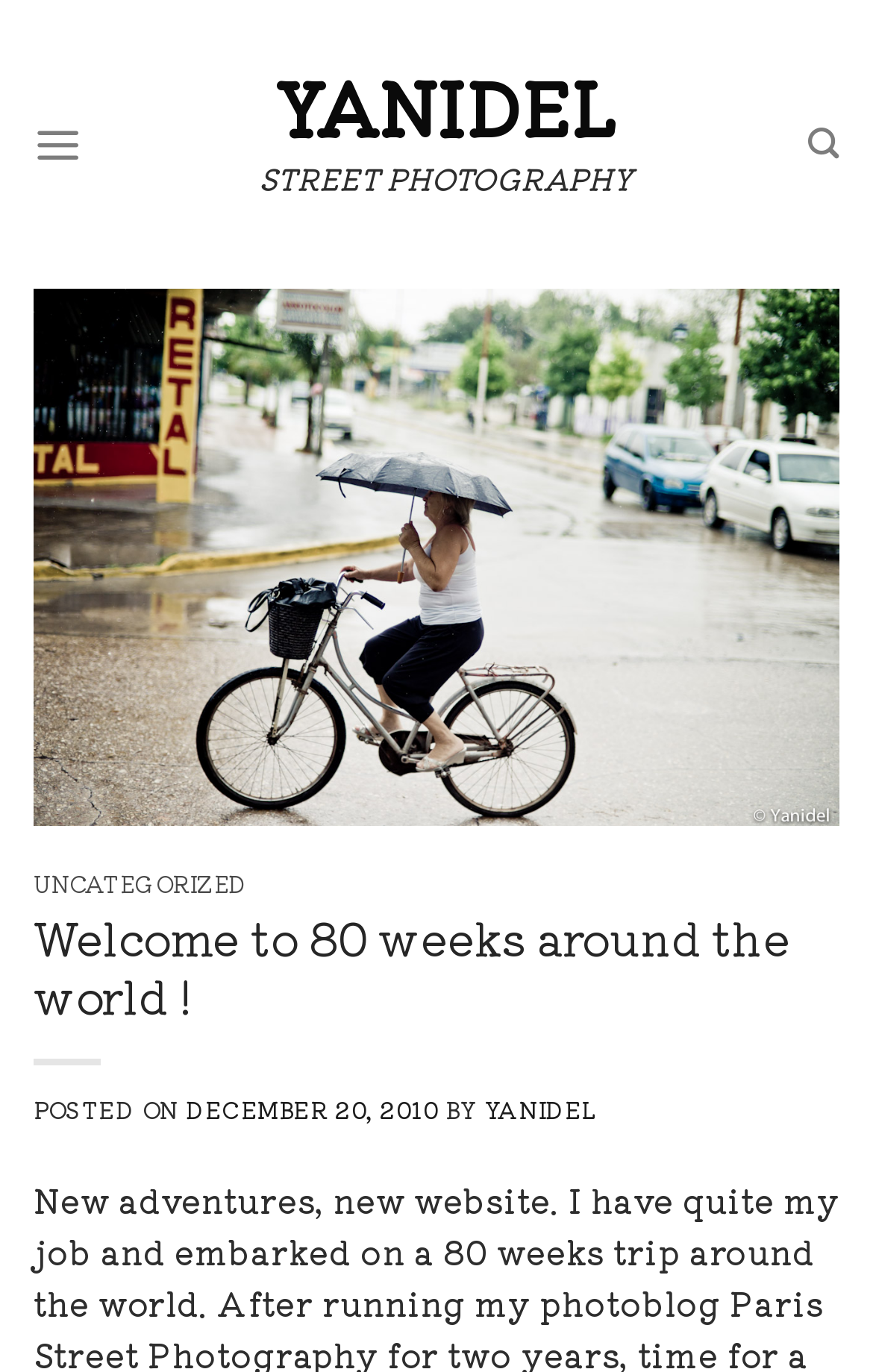Offer a detailed explanation of the webpage layout and contents.

The webpage is a personal blog, specifically a travel blog, with a focus on photography. At the top left of the page, there is a link to the website's title, "YANIDEL", and next to it, a static text "STREET PHOTOGRAPHY". On the top right, there are two links, "Menu" and "Search". 

Below the top section, there is a main content area that takes up most of the page. It starts with a header section that spans the entire width of the page. Within this header, there are several elements, including a link, a heading "UNCATEGORIZED", and another heading "Welcome to 80 weeks around the world!". 

Under the header section, there is a blog post with a title, "Welcome to 80 weeks around the world!", and a posting date, "DECEMBER 20, 2010", which is linked and also marked as a time element. The post is attributed to the author, "YANIDEL", with a link to their name.